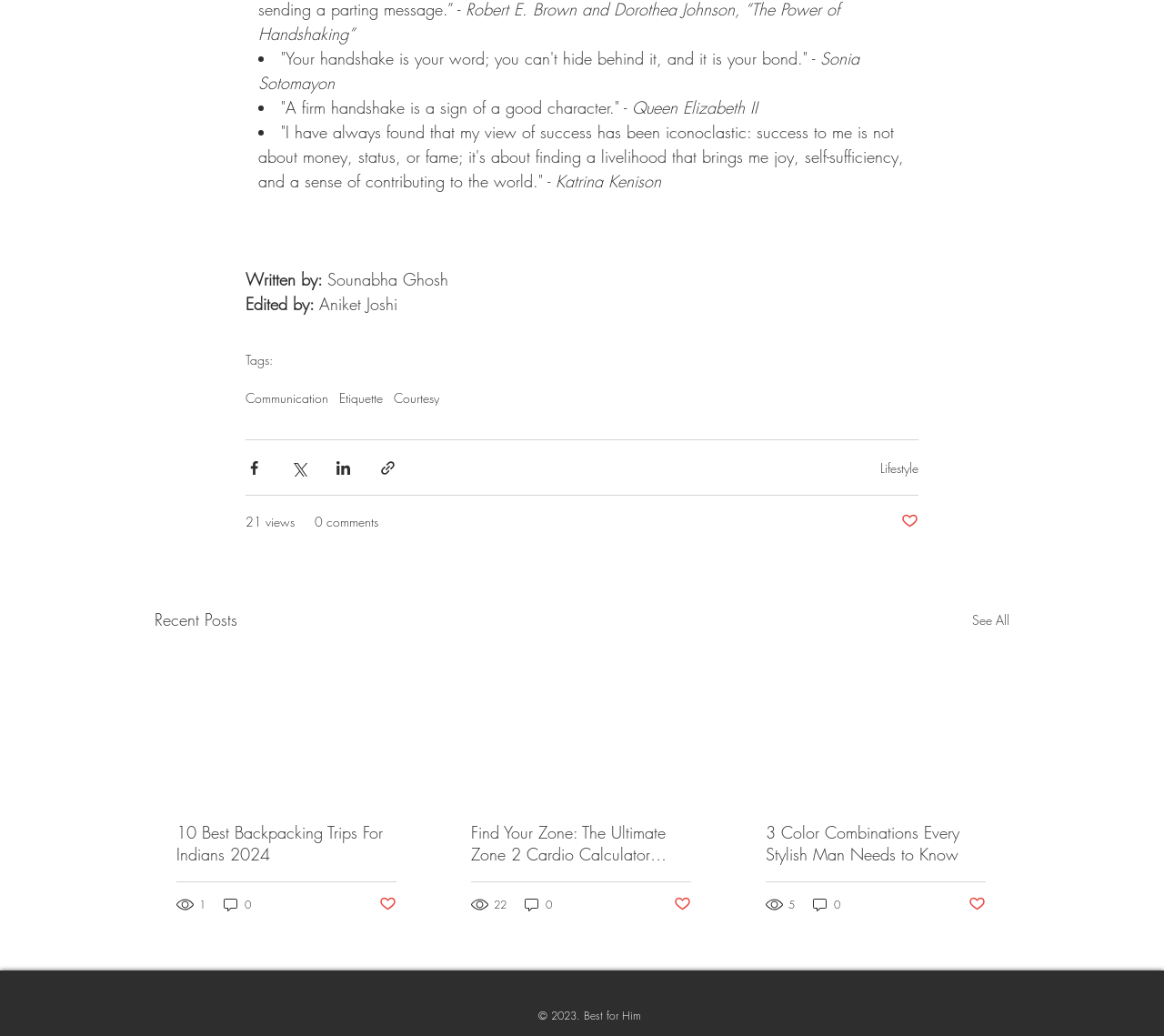What is the quote about a handshake? Based on the screenshot, please respond with a single word or phrase.

A firm handshake is a sign of a good character.